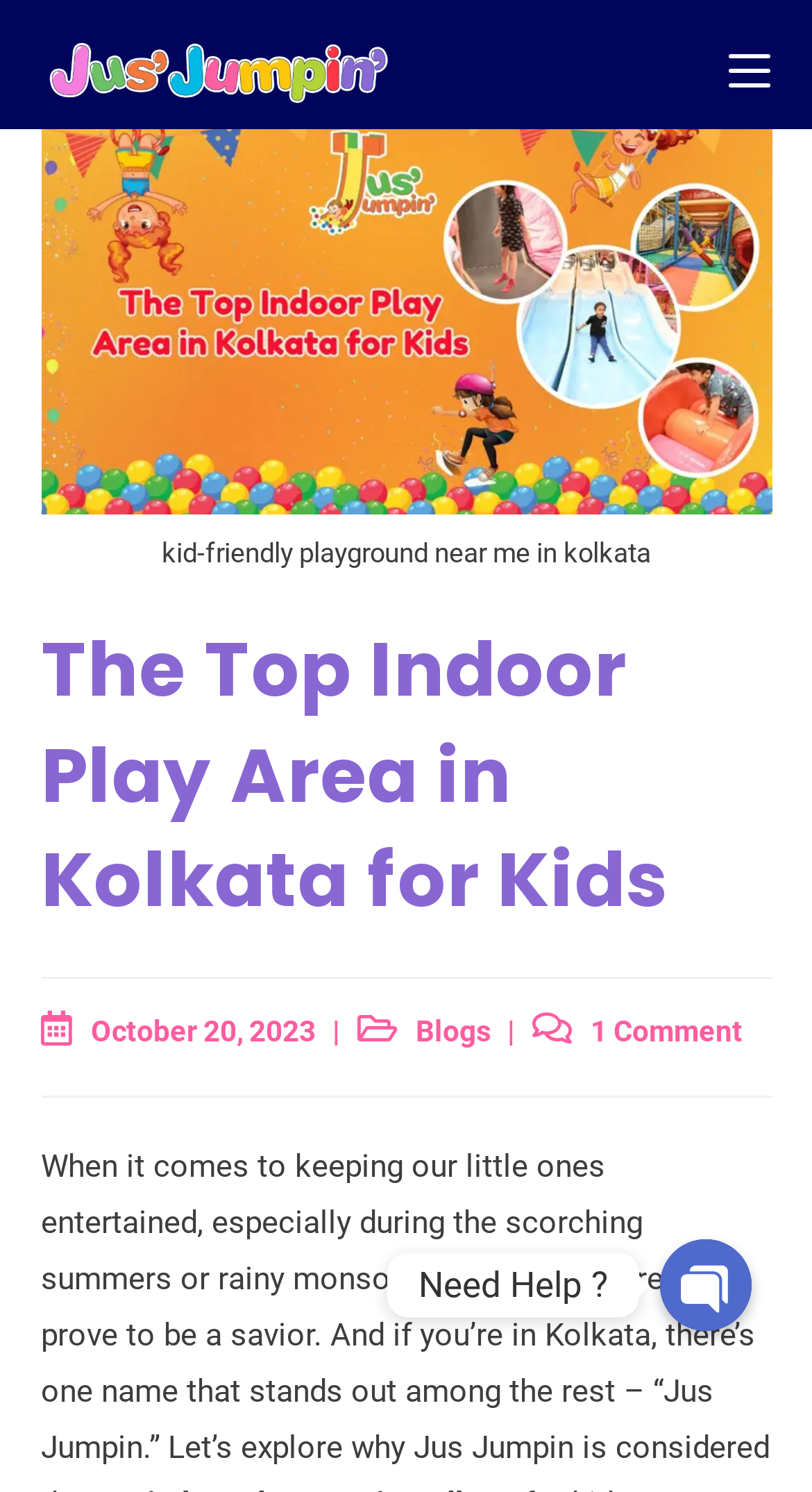What is the name of the indoor play area?
Please give a detailed and elaborate answer to the question based on the image.

The name of the indoor play area can be found in the logo image at the top of the webpage, which is described as 'JUSJUMPIN PNG-01 (2)'.